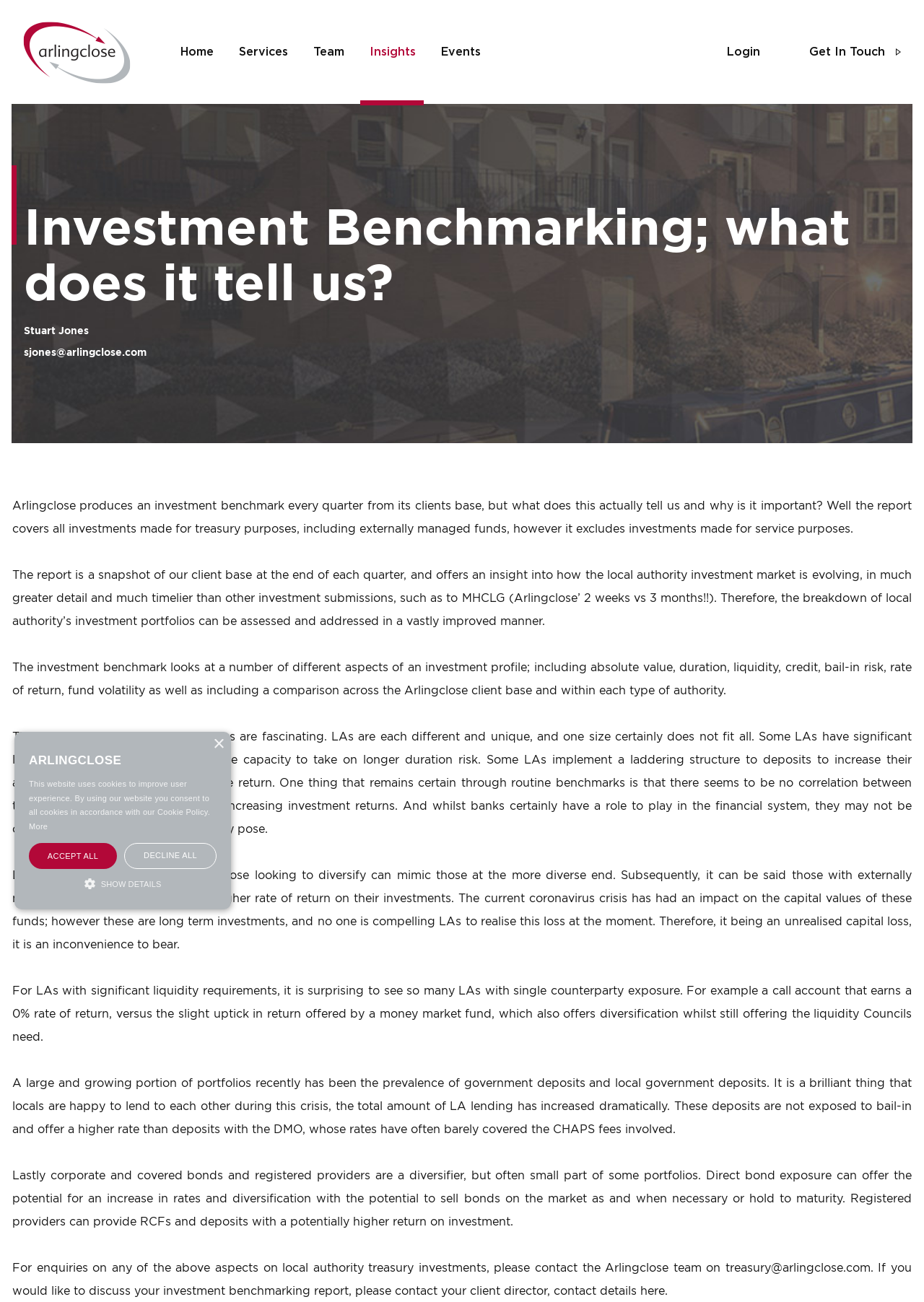What is the name of the company?
Give a single word or phrase as your answer by examining the image.

Arlingclose